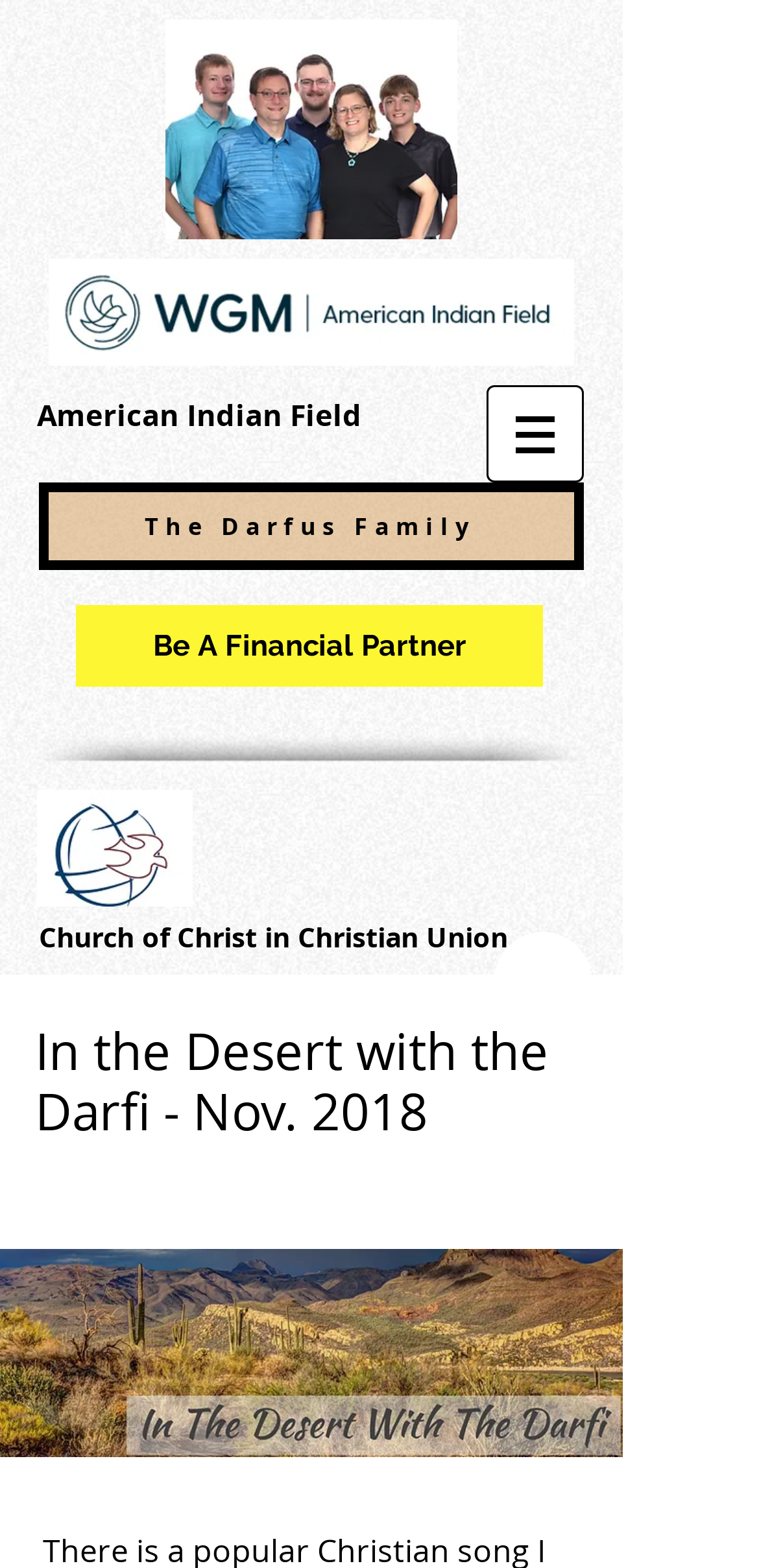Using the provided element description "Chat", determine the bounding box coordinates of the UI element.

[0.651, 0.594, 0.779, 0.656]